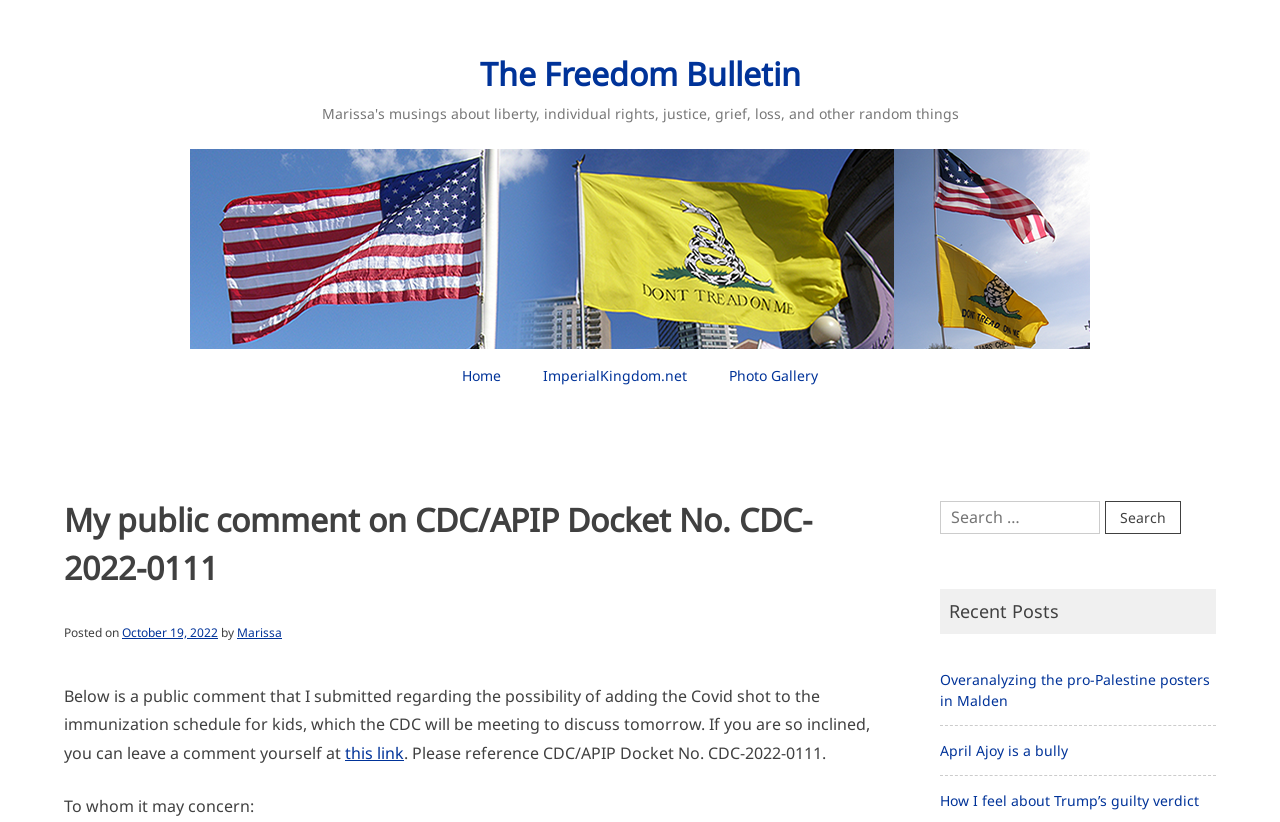Please identify the bounding box coordinates of the region to click in order to complete the task: "Read the recent post about Overanalyzing the pro-Palestine posters in Malden". The coordinates must be four float numbers between 0 and 1, specified as [left, top, right, bottom].

[0.734, 0.815, 0.945, 0.863]